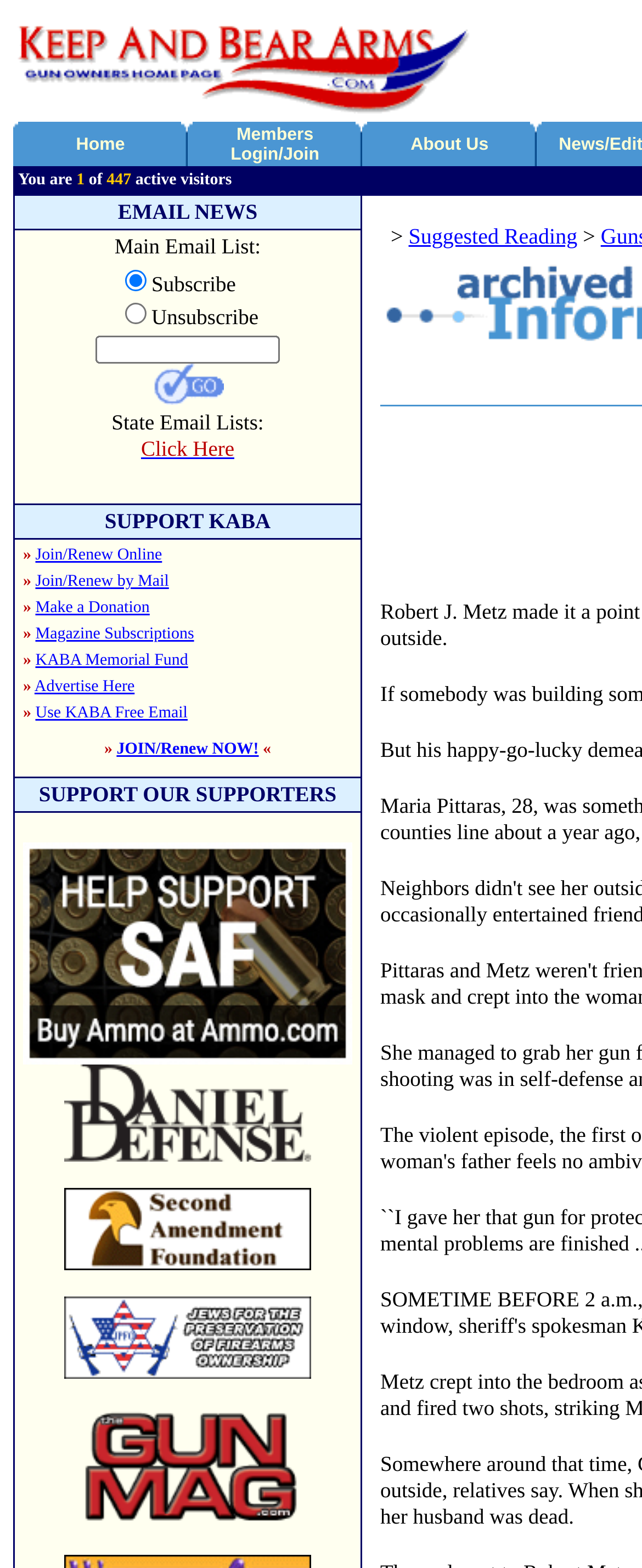Locate the bounding box coordinates of the clickable area needed to fulfill the instruction: "Make a donation".

[0.055, 0.382, 0.233, 0.393]